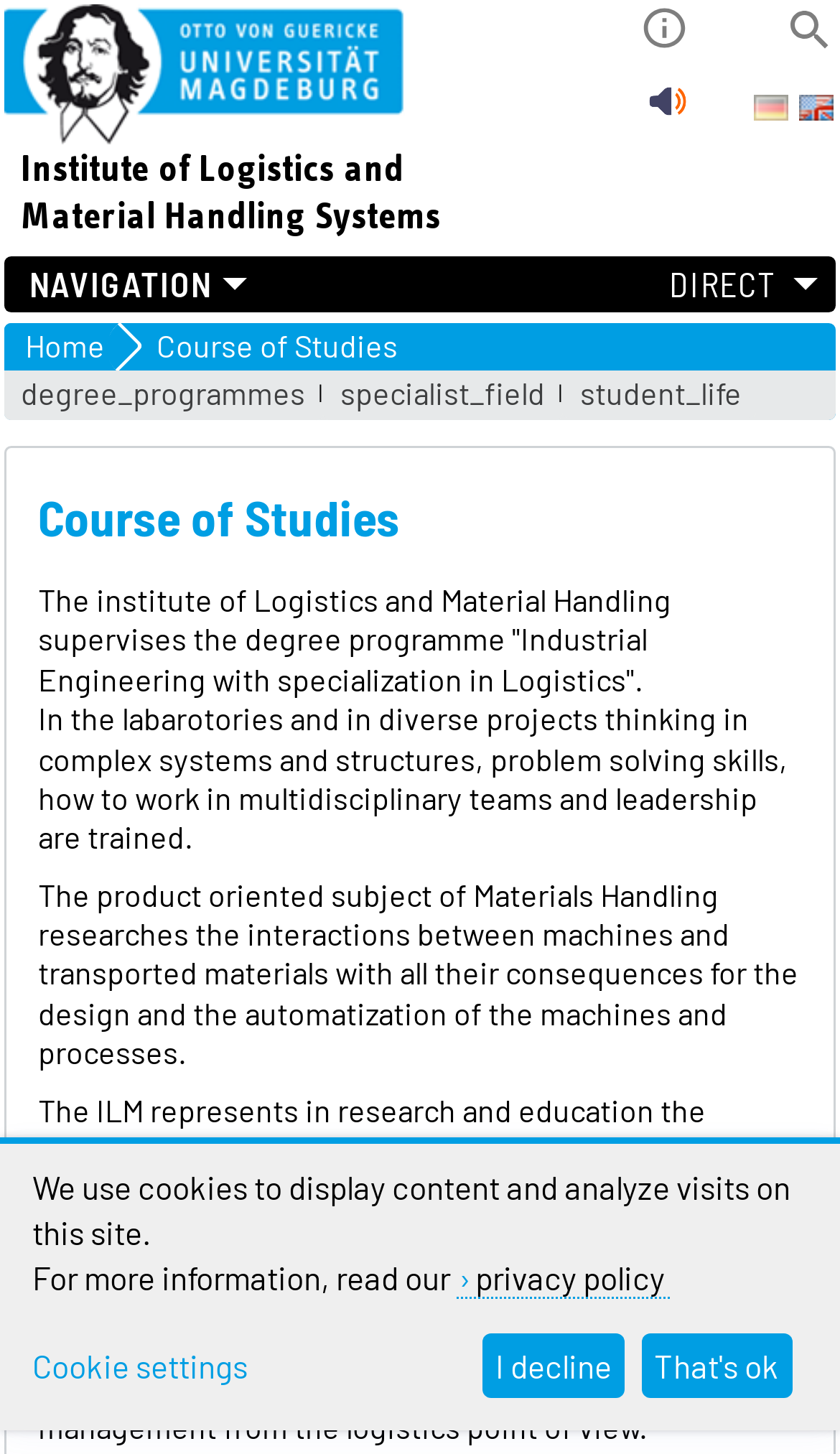What is the name of the institute?
Use the information from the screenshot to give a comprehensive response to the question.

I found the answer by looking at the link element with the text 'Institute of Logistics and Material Handling Systems' at the top of the webpage, which is likely to be the name of the institute.